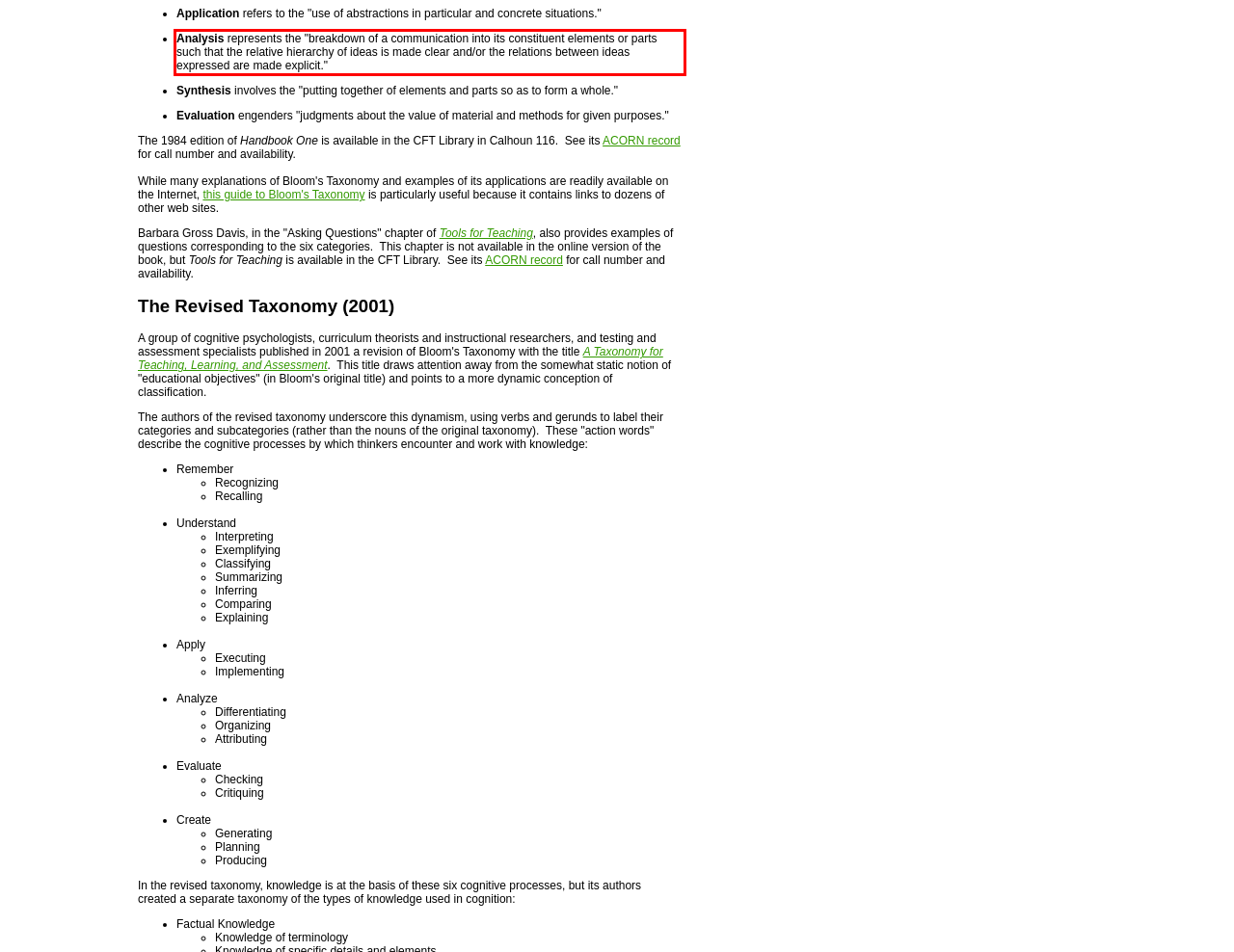Given a screenshot of a webpage, identify the red bounding box and perform OCR to recognize the text within that box.

Analysis represents the "breakdown of a communication into its constituent elements or parts such that the relative hierarchy of ideas is made clear and/or the relations between ideas expressed are made explicit."